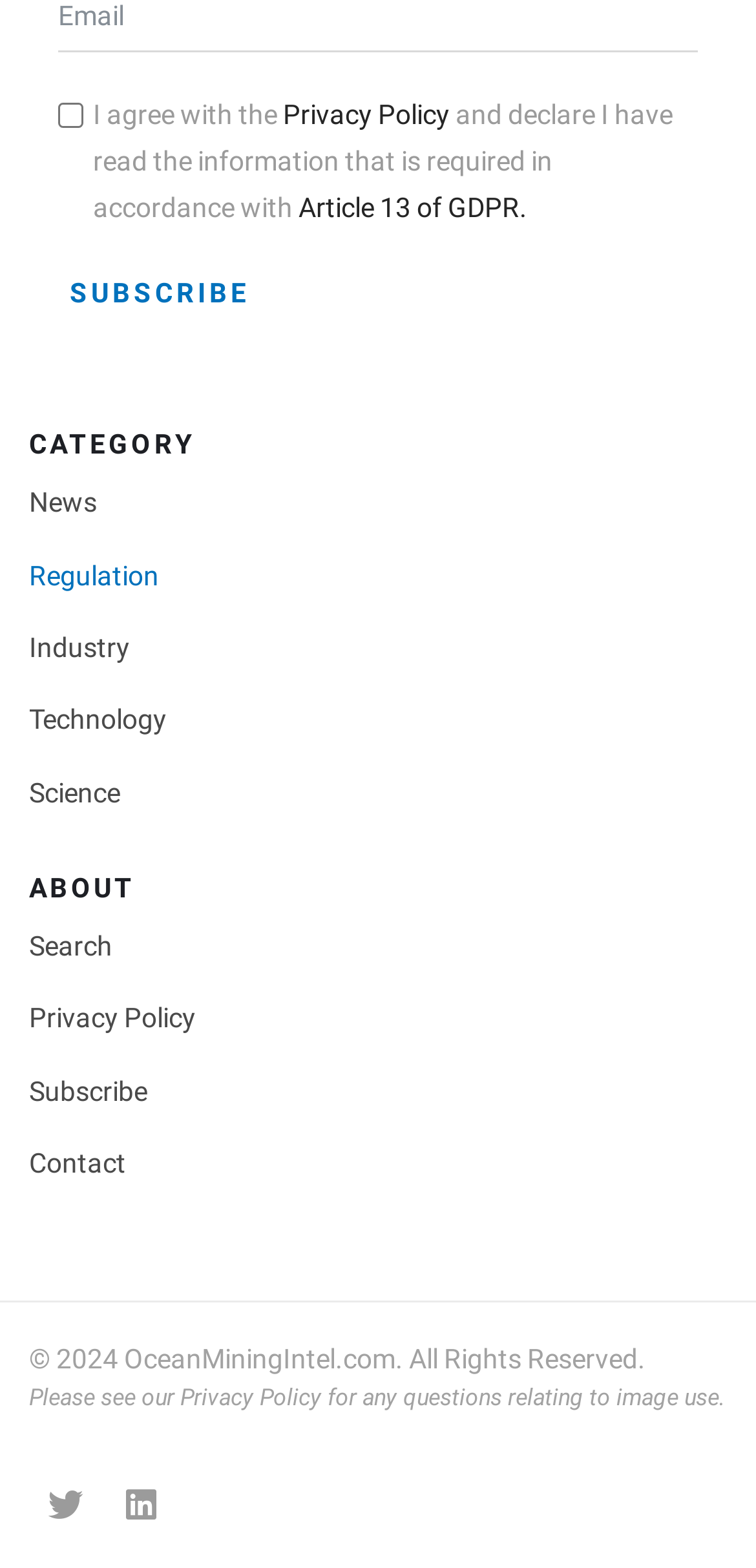What is the copyright year mentioned at the bottom?
Look at the image and respond with a one-word or short phrase answer.

2024